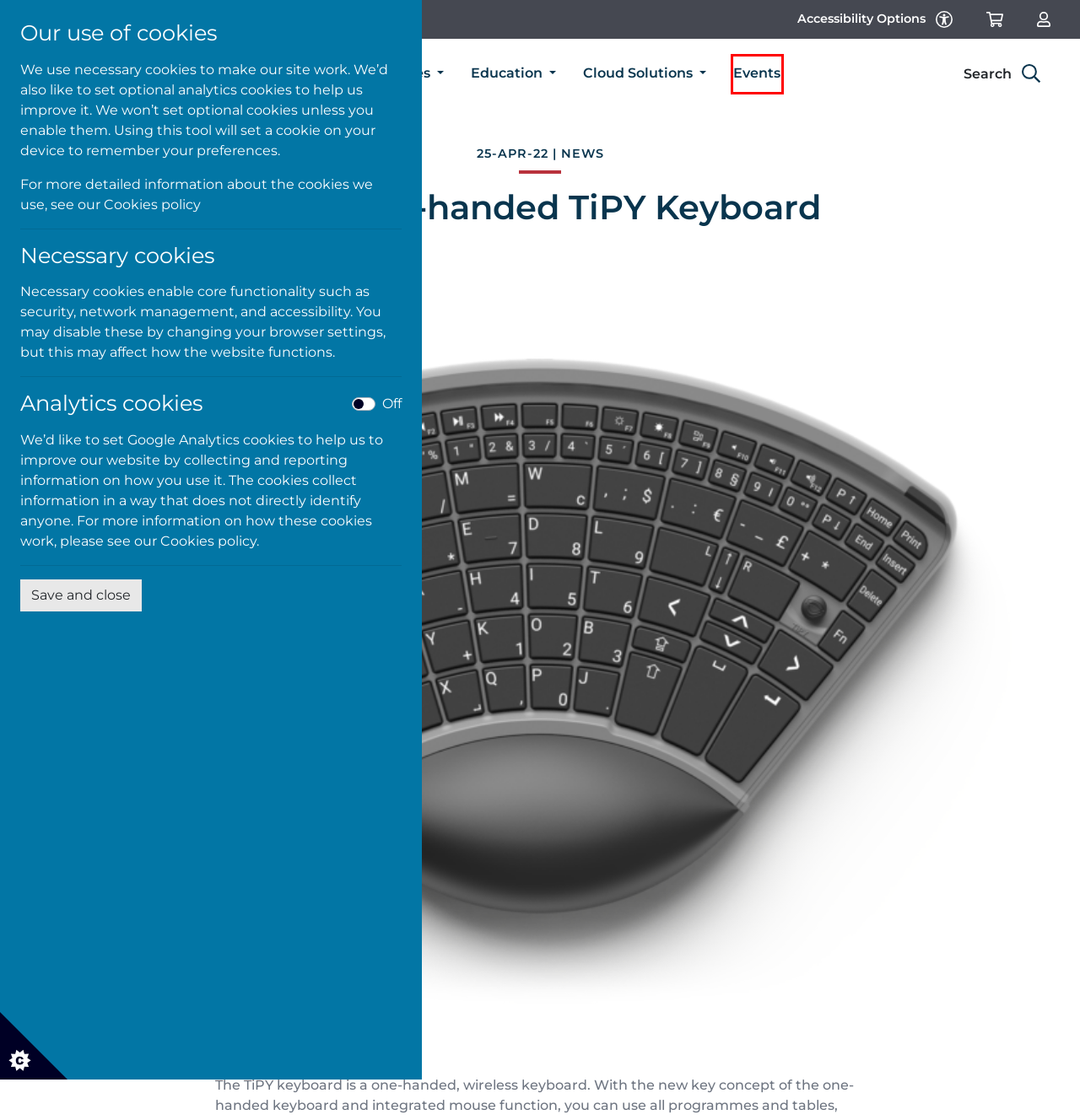You are presented with a screenshot of a webpage containing a red bounding box around an element. Determine which webpage description best describes the new webpage after clicking on the highlighted element. Here are the candidates:
A. Accessibility - Microlink
B. Education - Microlink
C. Cookie Policy - Microlink
D. Homepage - Microlink
E. Corporate Services - Microlink
F. Cloud Solutions - Microlink
G. Events - Microlink
H. Cart - Microlink

G